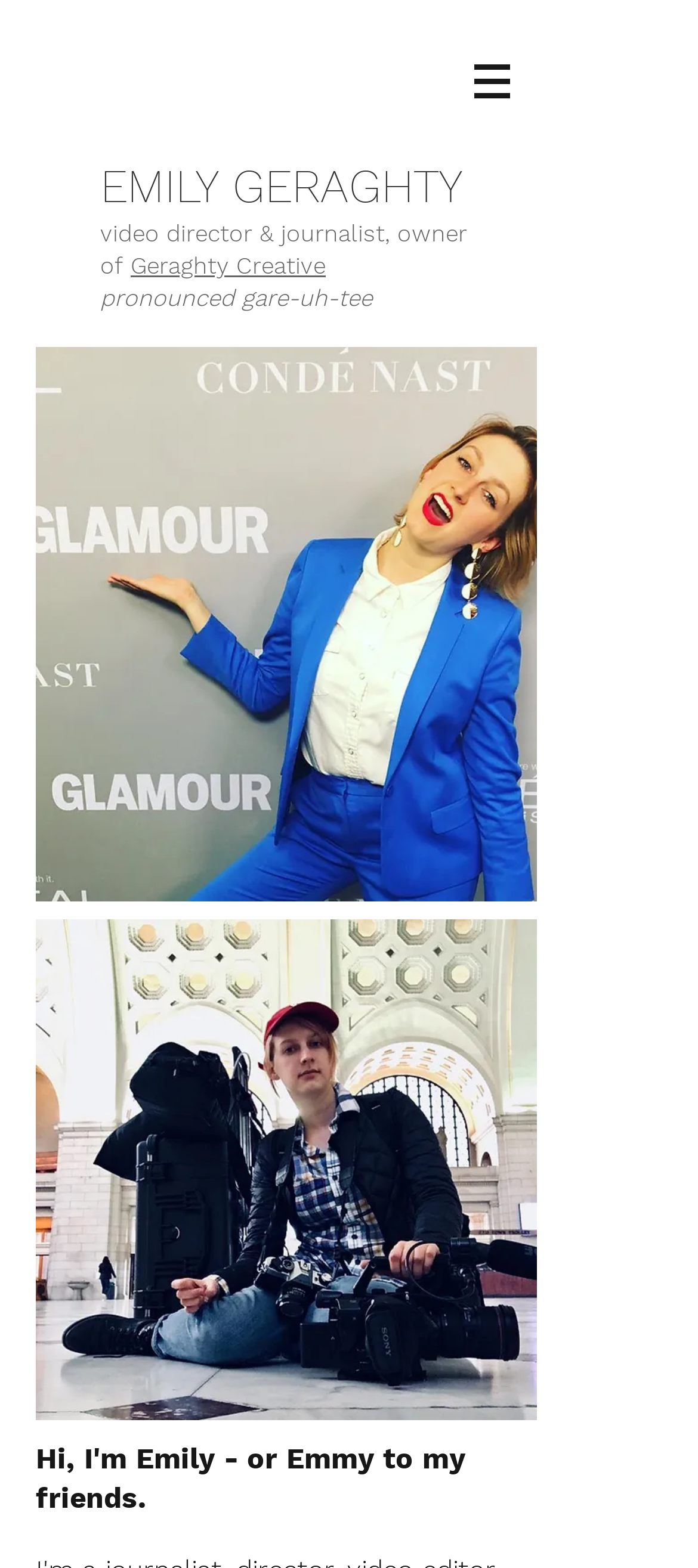What is the purpose of the button with a popup menu?
Use the image to give a comprehensive and detailed response to the question.

The button with a popup menu is labeled as 'Site', which suggests that it is used for navigating the website.